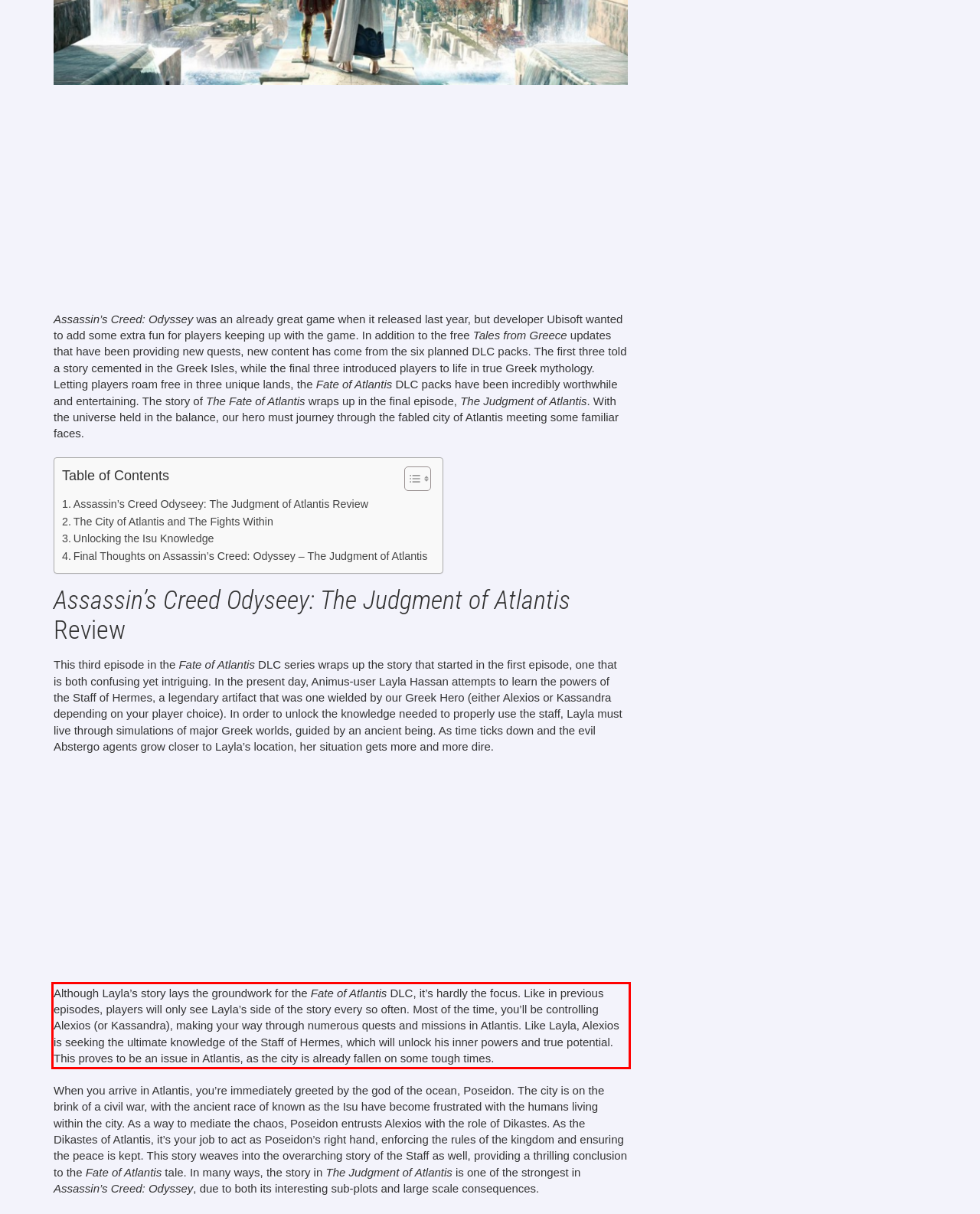Please use OCR to extract the text content from the red bounding box in the provided webpage screenshot.

Although Layla’s story lays the groundwork for the Fate of Atlantis DLC, it’s hardly the focus. Like in previous episodes, players will only see Layla’s side of the story every so often. Most of the time, you’ll be controlling Alexios (or Kassandra), making your way through numerous quests and missions in Atlantis. Like Layla, Alexios is seeking the ultimate knowledge of the Staff of Hermes, which will unlock his inner powers and true potential. This proves to be an issue in Atlantis, as the city is already fallen on some tough times.